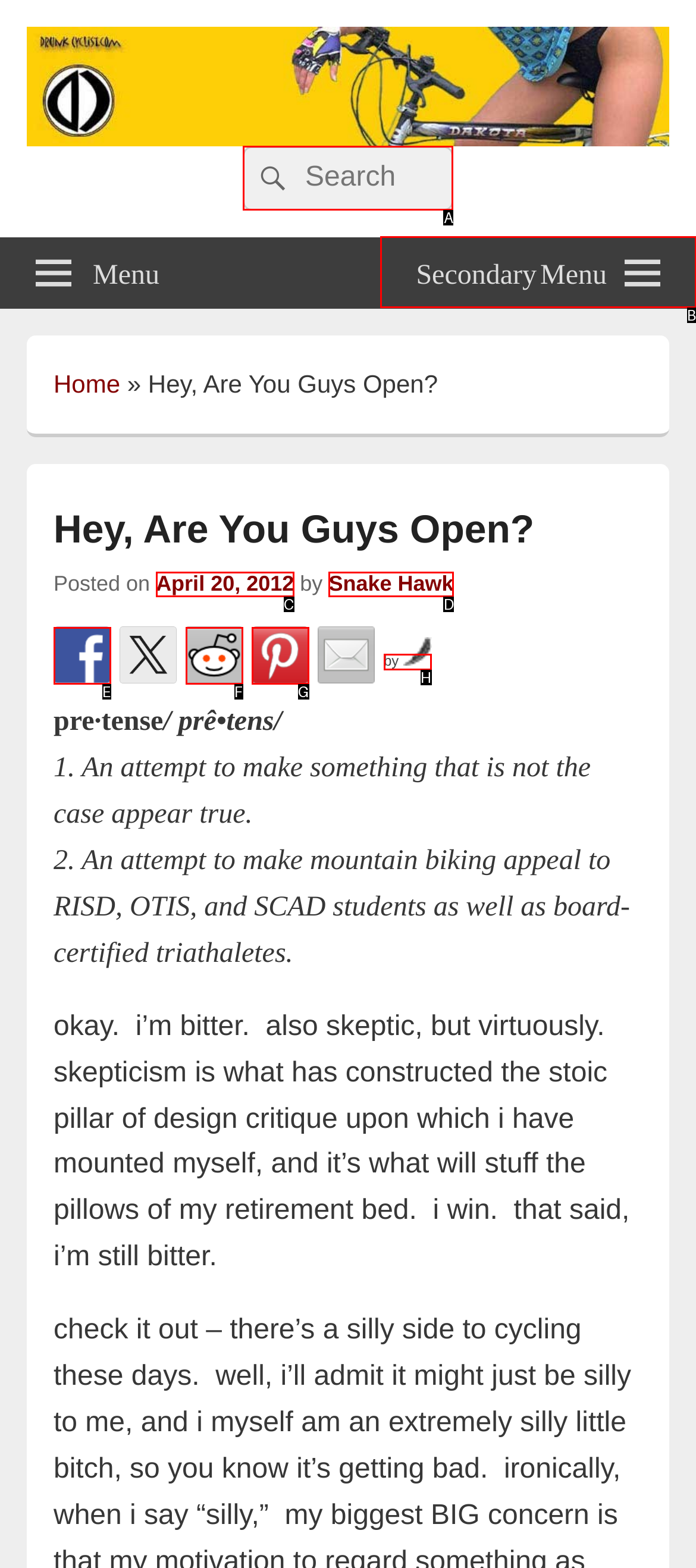Determine which HTML element I should select to execute the task: Search for something
Reply with the corresponding option's letter from the given choices directly.

A